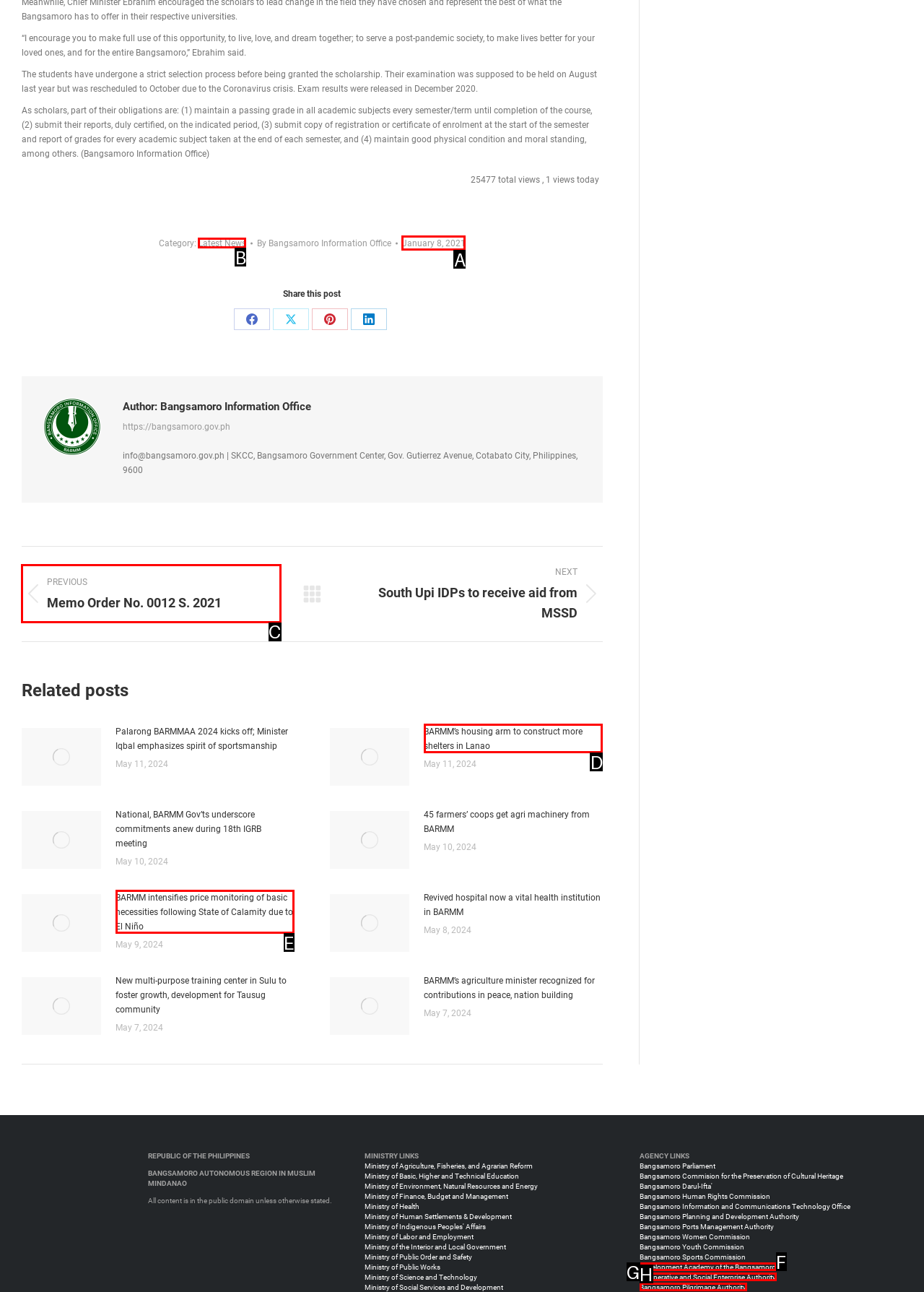Indicate the HTML element to be clicked to accomplish this task: View previous post Respond using the letter of the correct option.

C